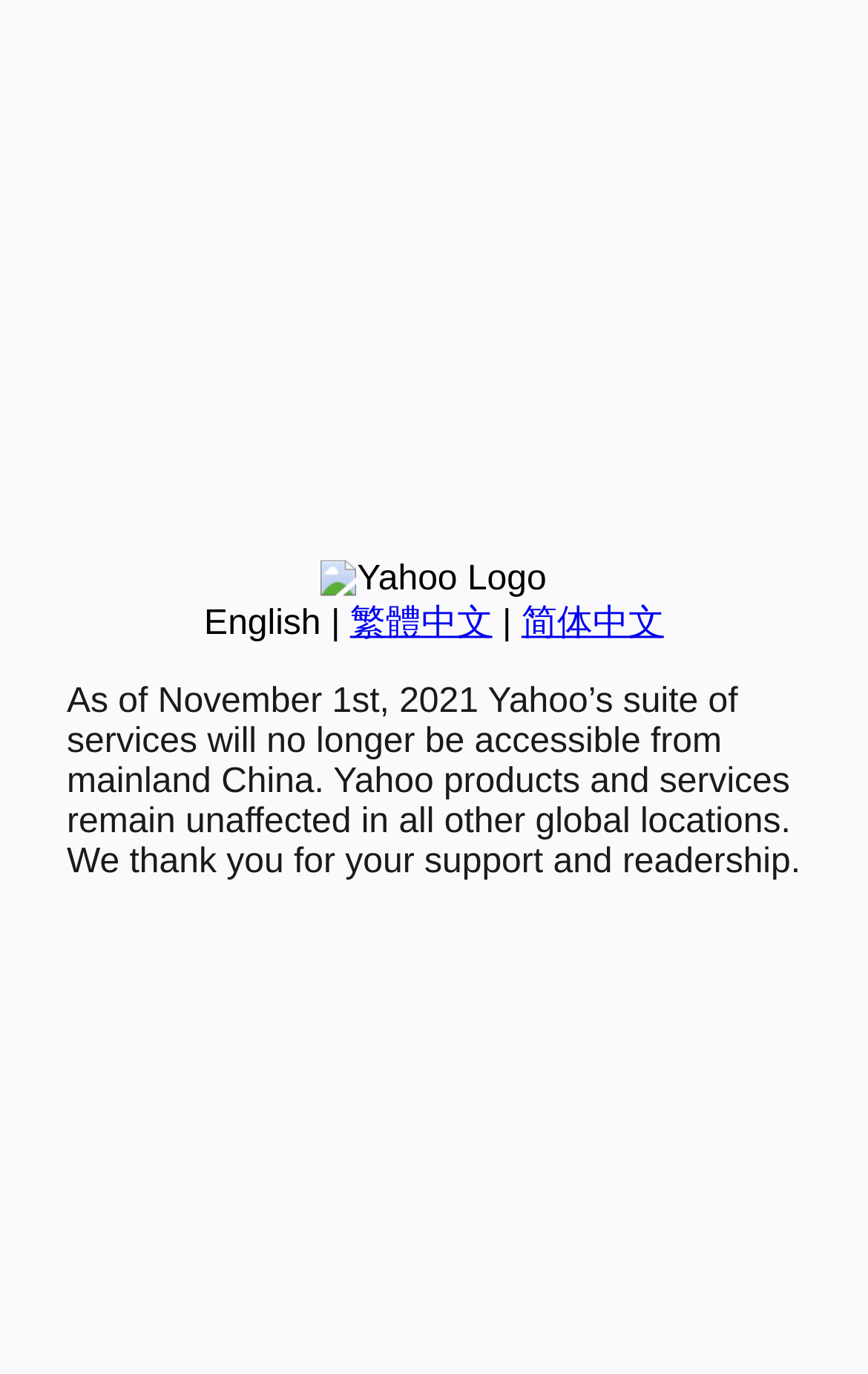Determine the bounding box for the UI element as described: "简体中文". The coordinates should be represented as four float numbers between 0 and 1, formatted as [left, top, right, bottom].

[0.601, 0.44, 0.765, 0.468]